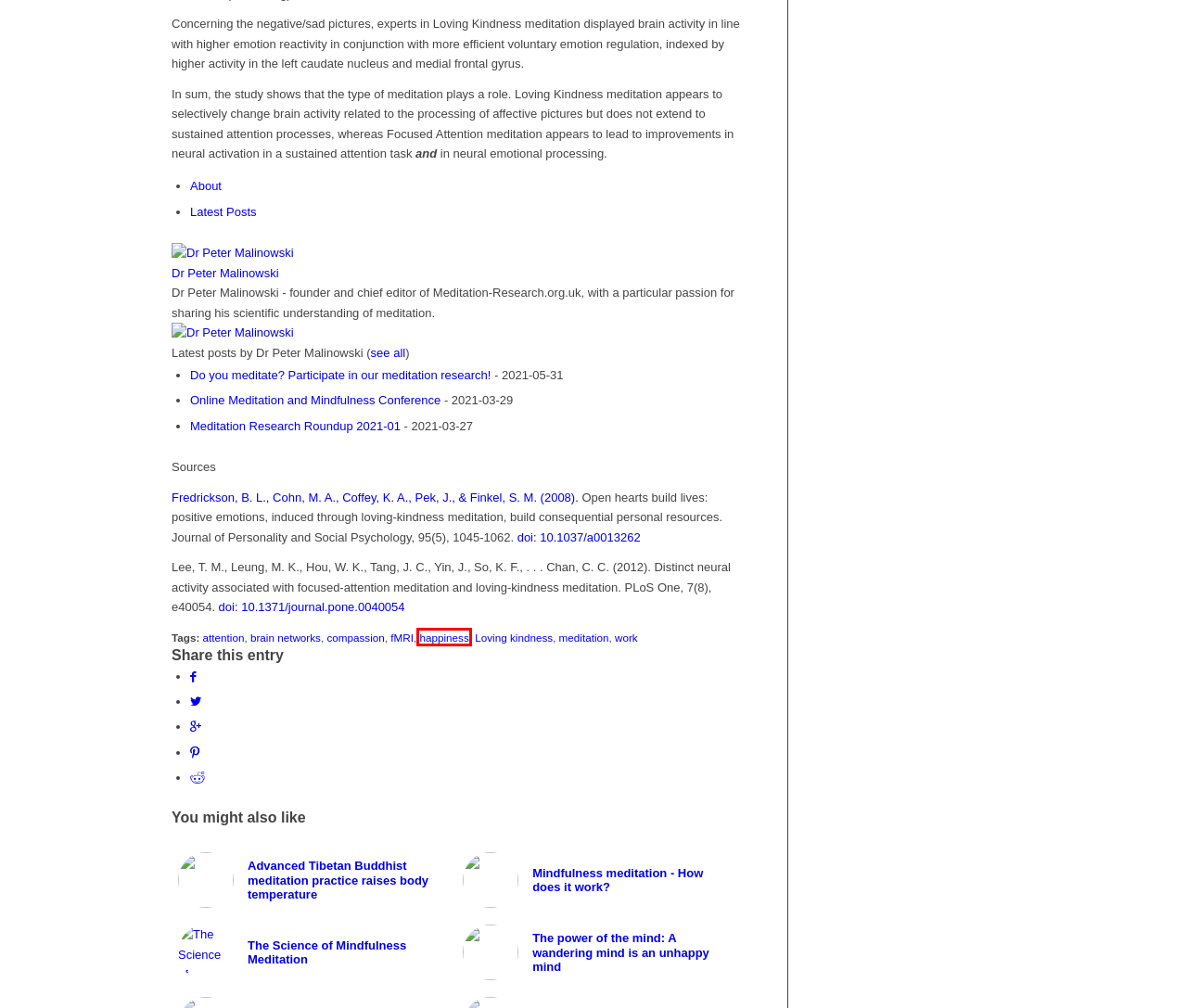Analyze the screenshot of a webpage that features a red rectangle bounding box. Pick the webpage description that best matches the new webpage you would see after clicking on the element within the red bounding box. Here are the candidates:
A. brain networks Archives | Meditation Research
B. attention Archives | Meditation Research
C. compassion Archives | Meditation Research
D. happiness Archives | Meditation Research
E. Online Meditation and Mindfulness Conference | Meditation Research
F. Loving kindness Archives | Meditation Research
G. Advanced Tibetan Buddhist meditation practice raises body temperature | Meditation Research
H. The power of the mind: A wandering mind is an unhappy mind | Meditation Research

D